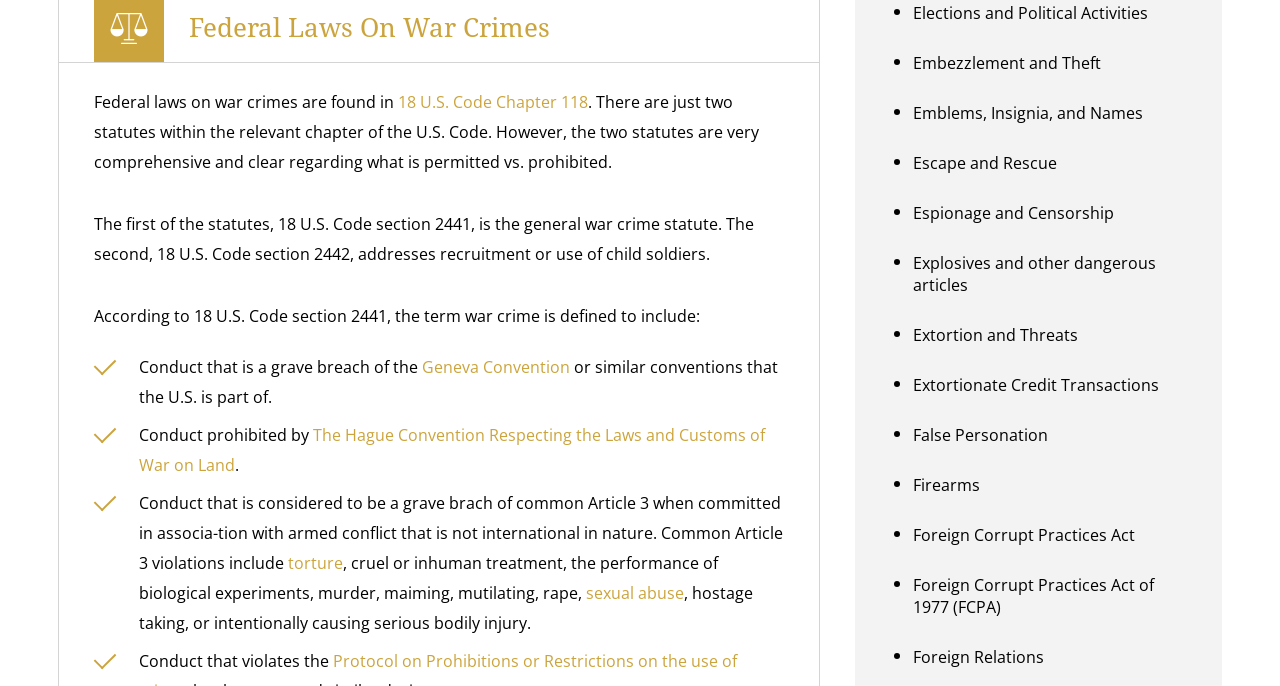What is an example of a common Article 3 violation?
Examine the webpage screenshot and provide an in-depth answer to the question.

The webpage lists torture as an example of a common Article 3 violation, which is considered a war crime. This information is found in the fourth paragraph of the webpage.